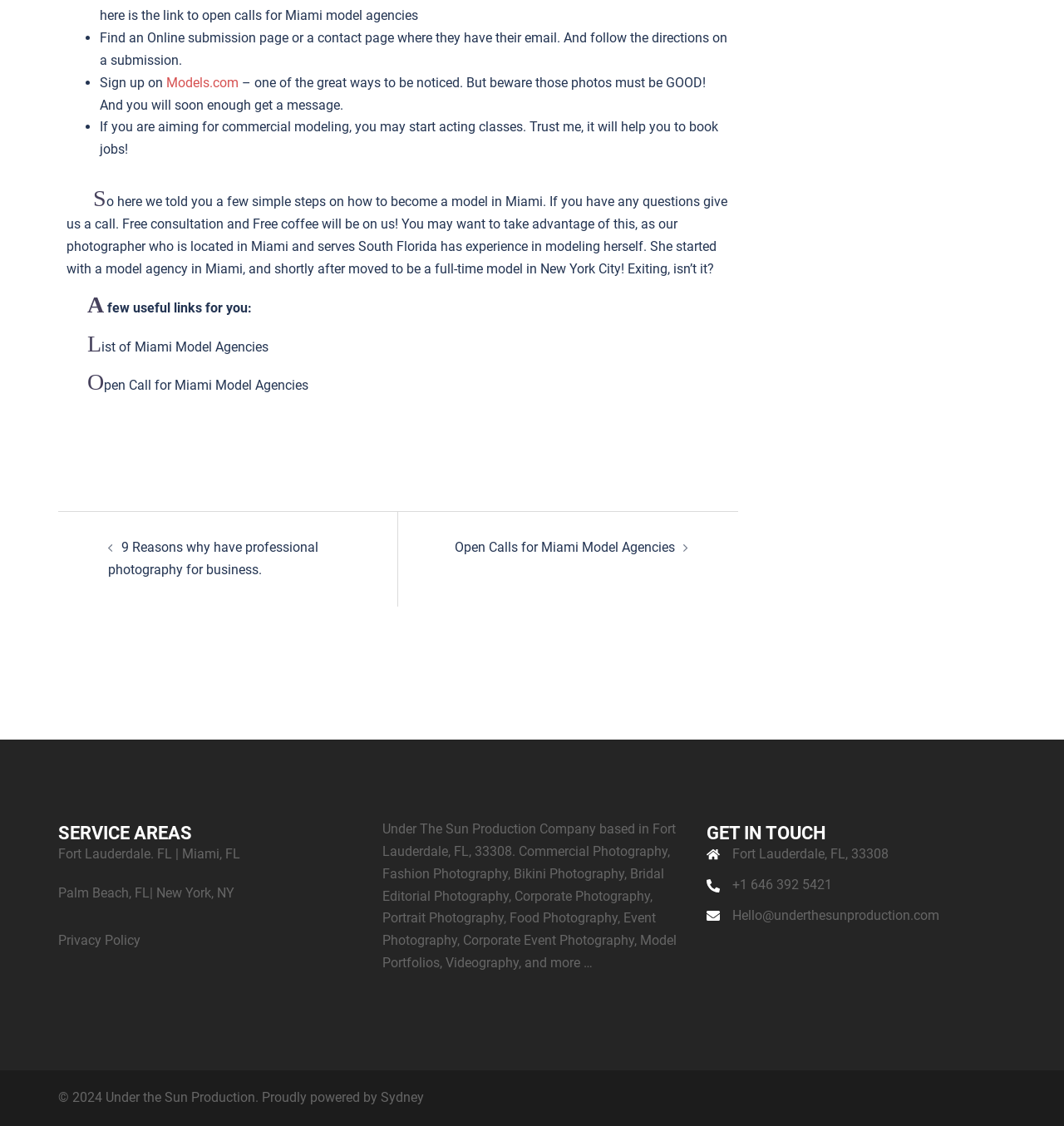What is the name of the production company?
Please provide a single word or phrase as your answer based on the screenshot.

Under The Sun Production